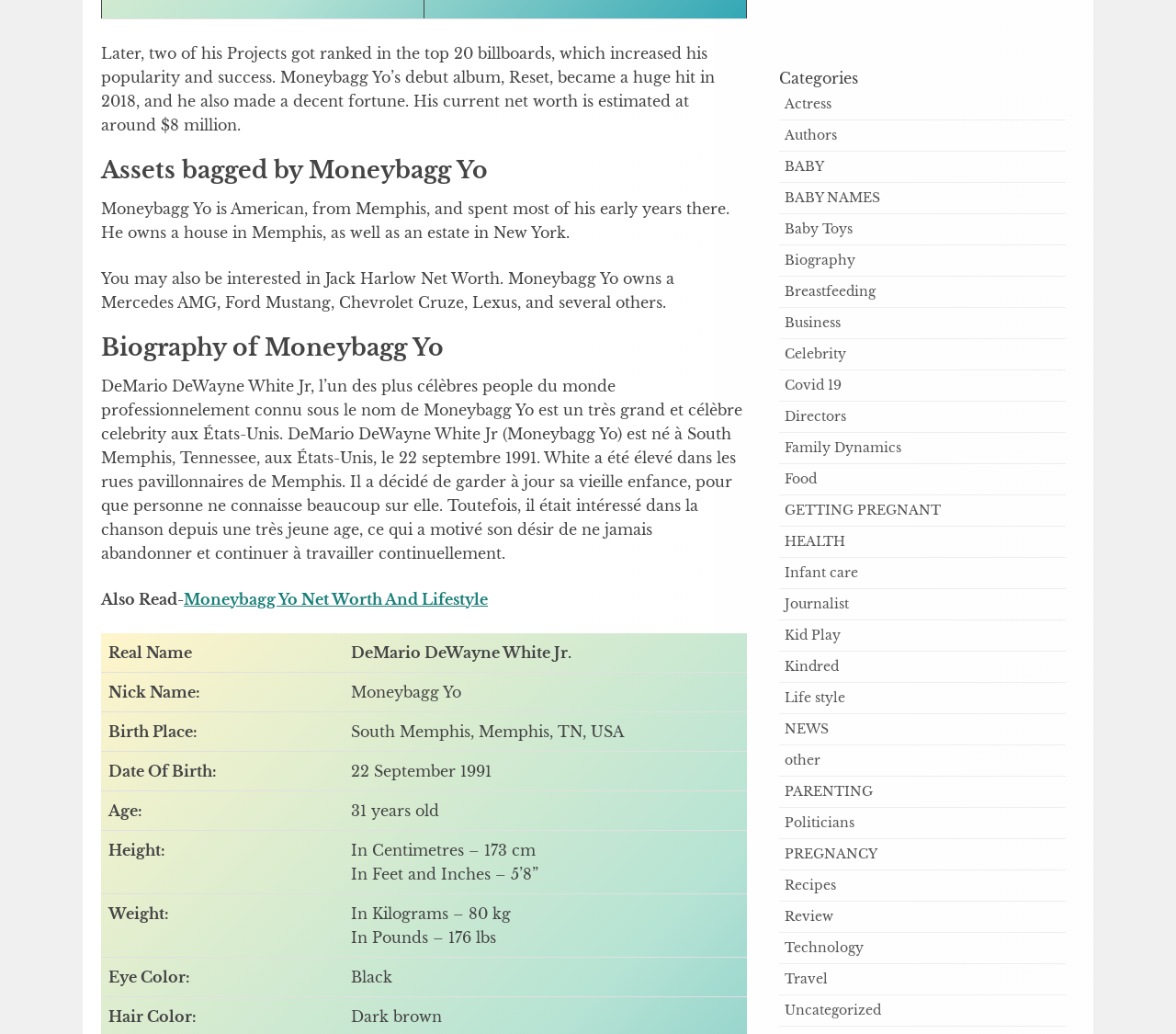Identify the bounding box coordinates of the clickable section necessary to follow the following instruction: "View 'Categories'". The coordinates should be presented as four float numbers from 0 to 1, i.e., [left, top, right, bottom].

[0.663, 0.065, 0.906, 0.086]